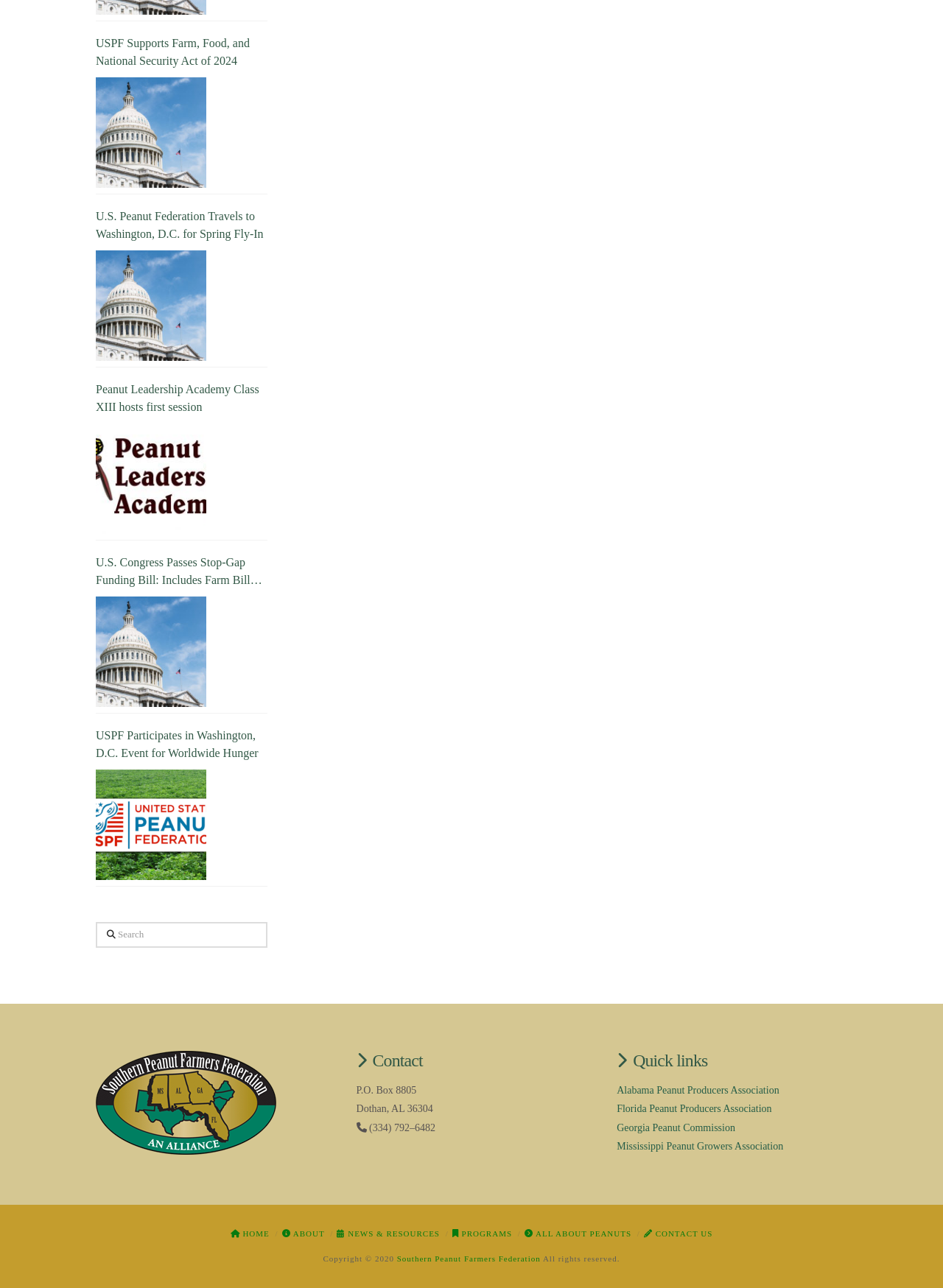Highlight the bounding box coordinates of the element you need to click to perform the following instruction: "Contact the U.S. Peanut Federation."

[0.378, 0.816, 0.622, 0.831]